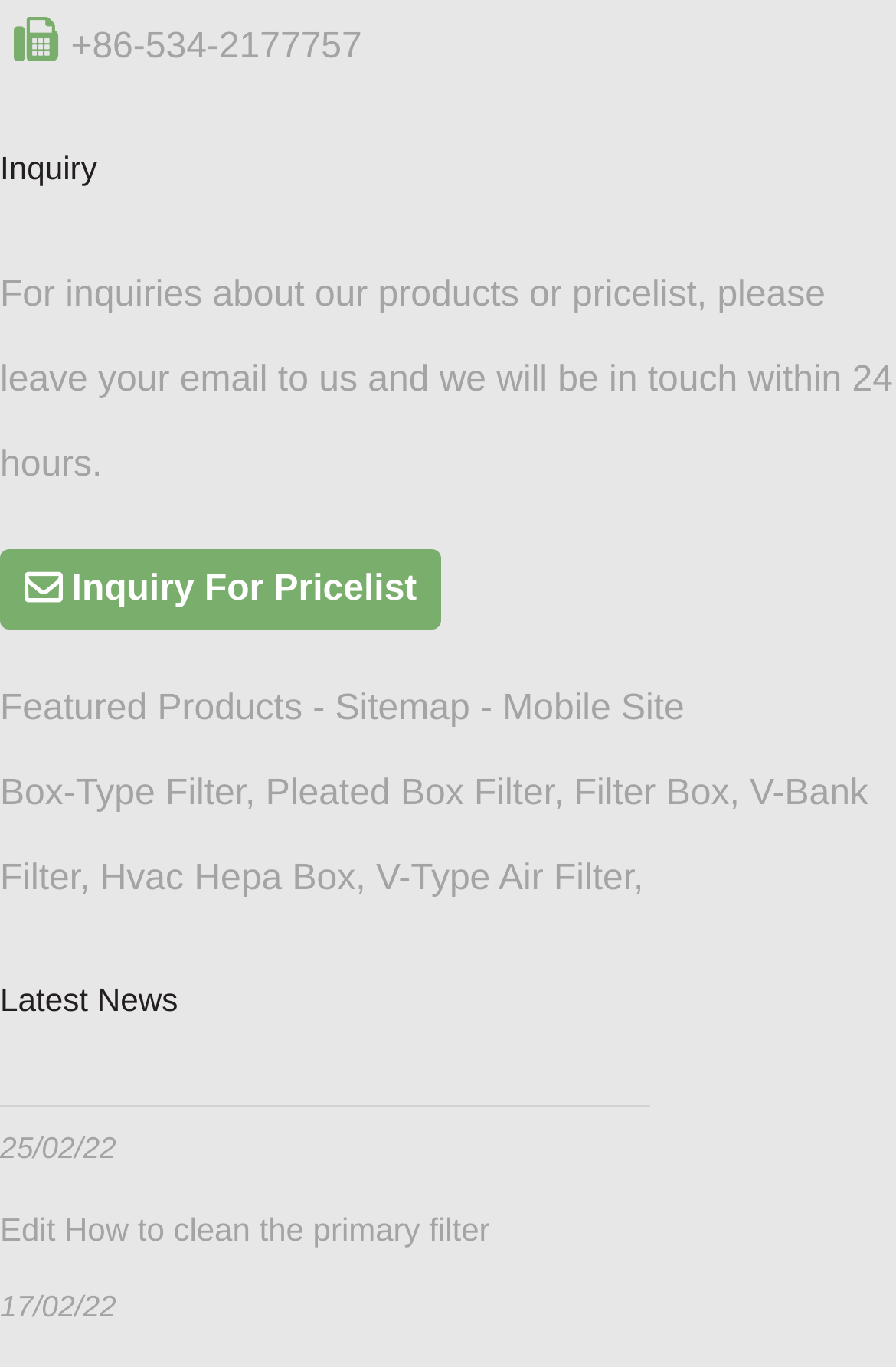Please mark the bounding box coordinates of the area that should be clicked to carry out the instruction: "Click on 'Featured Products'".

[0.0, 0.505, 0.338, 0.533]